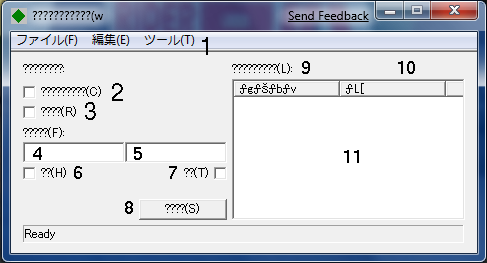Offer a detailed narrative of the image's content.

The image depicts the main window of the Tripper application, a program designed for generating tripcodes. The interface prominently features several controls, grouped and organized for user interaction. In the upper section, there are menu options titled "ファイル (File)," "編集 (Edit)," and "ツール (Tools)," indicating various functionalities accessible within the application. Below the menu, detailed labels numbered 1 through 11 identify different controls, which include buttons and text areas for inputting search criteria or settings. This structured layout is crafted to facilitate an intuitive user experience, allowing users to navigate the program efficiently for generating unique tripcodes. At the bottom of the window, the status bar displays "Ready," indicating that the application is prepared for user input. Overall, the design emphasizes clarity and functionality, essential for effective tripcode management.